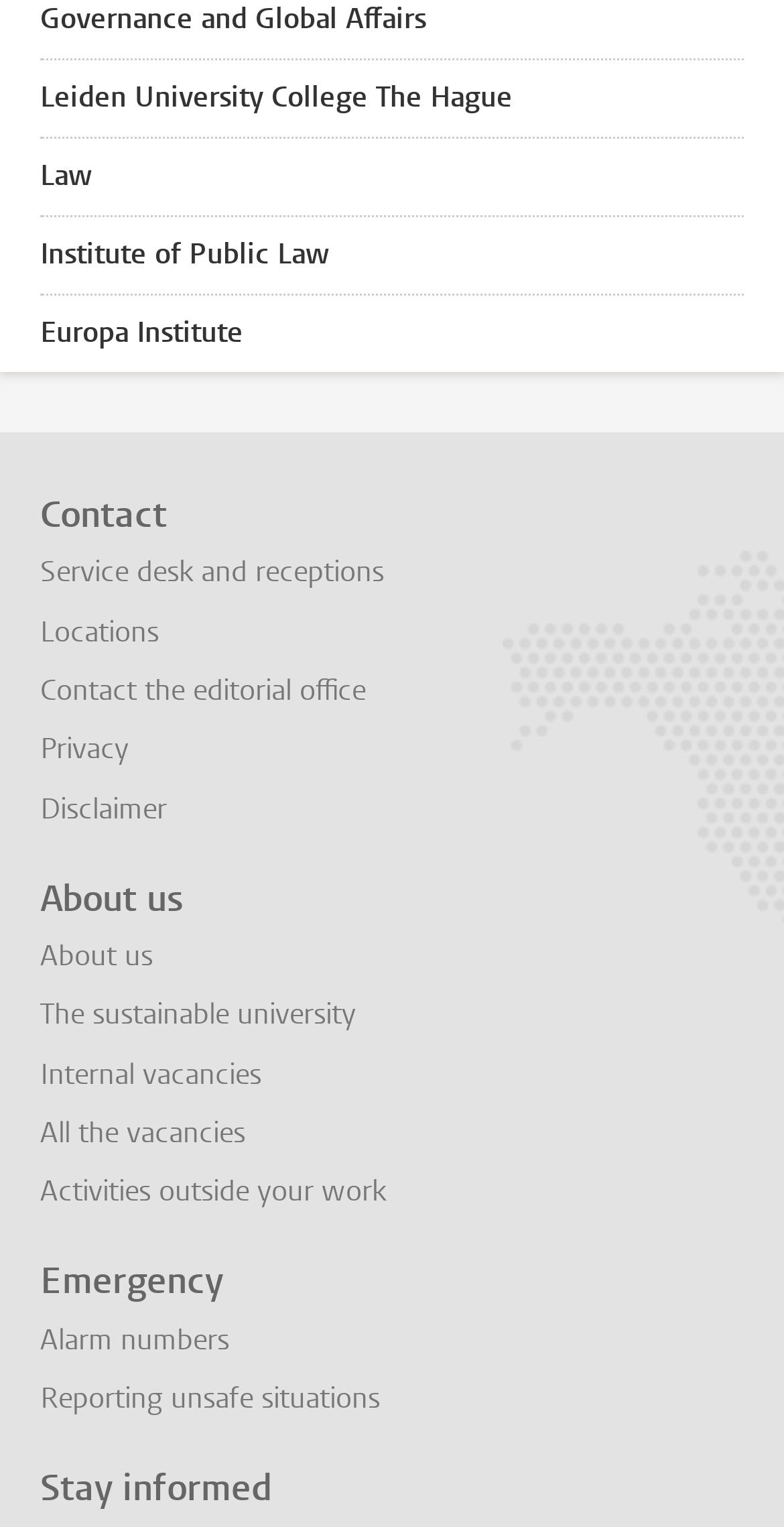Determine the bounding box coordinates of the element that should be clicked to execute the following command: "Learn about the sustainable university".

[0.051, 0.652, 0.454, 0.677]